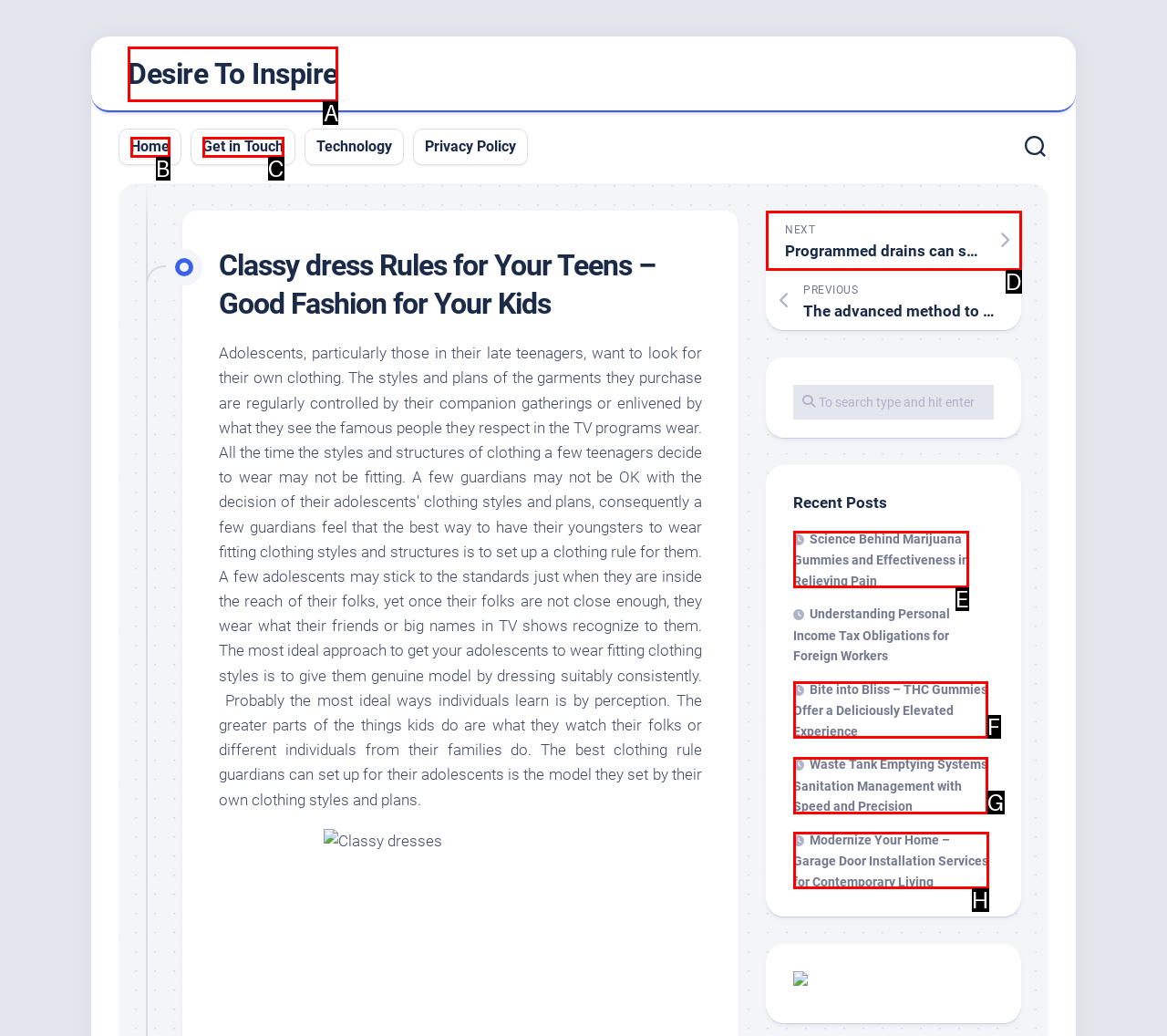Tell me which one HTML element I should click to complete the following task: Click on the 'Science Behind Marijuana Gummies and Effectiveness in Relieving Pain' link Answer with the option's letter from the given choices directly.

E